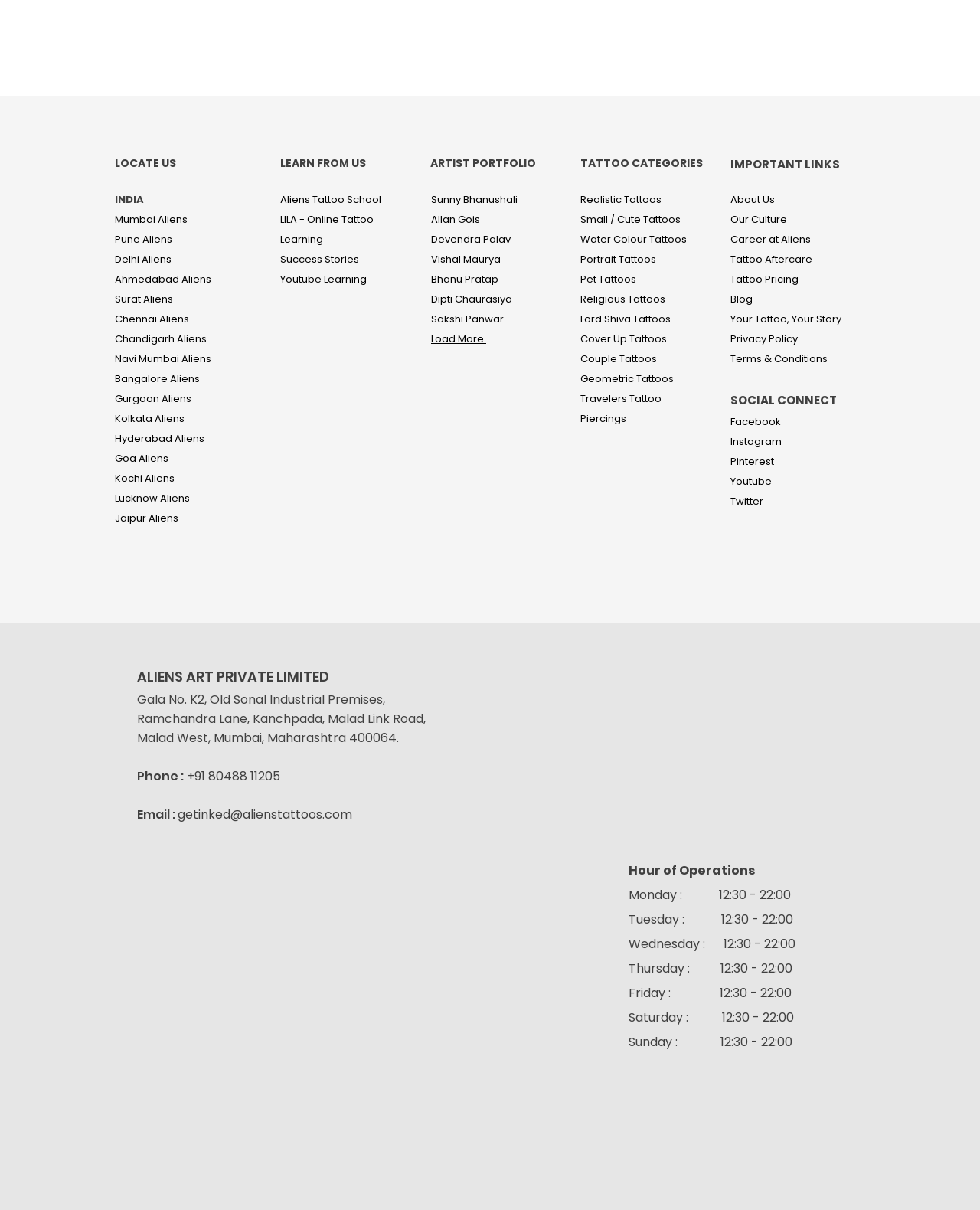Using the element description Your Tattoo, Your Story, predict the bounding box coordinates for the UI element. Provide the coordinates in (top-left x, top-left y, bottom-right x, bottom-right y) format with values ranging from 0 to 1.

[0.745, 0.258, 0.859, 0.27]